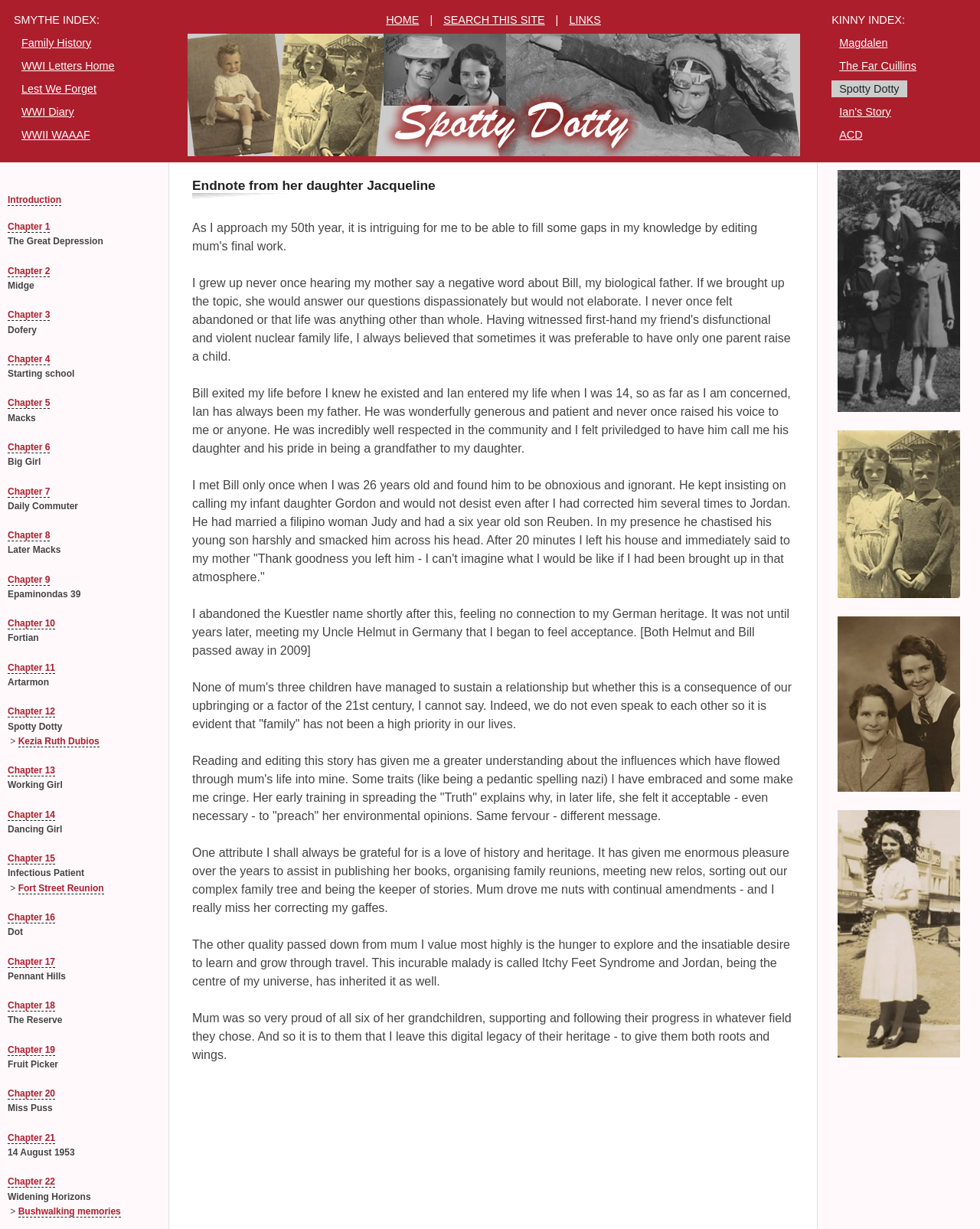Can you specify the bounding box coordinates of the area that needs to be clicked to fulfill the following instruction: "View the image"?

[0.855, 0.138, 0.98, 0.348]